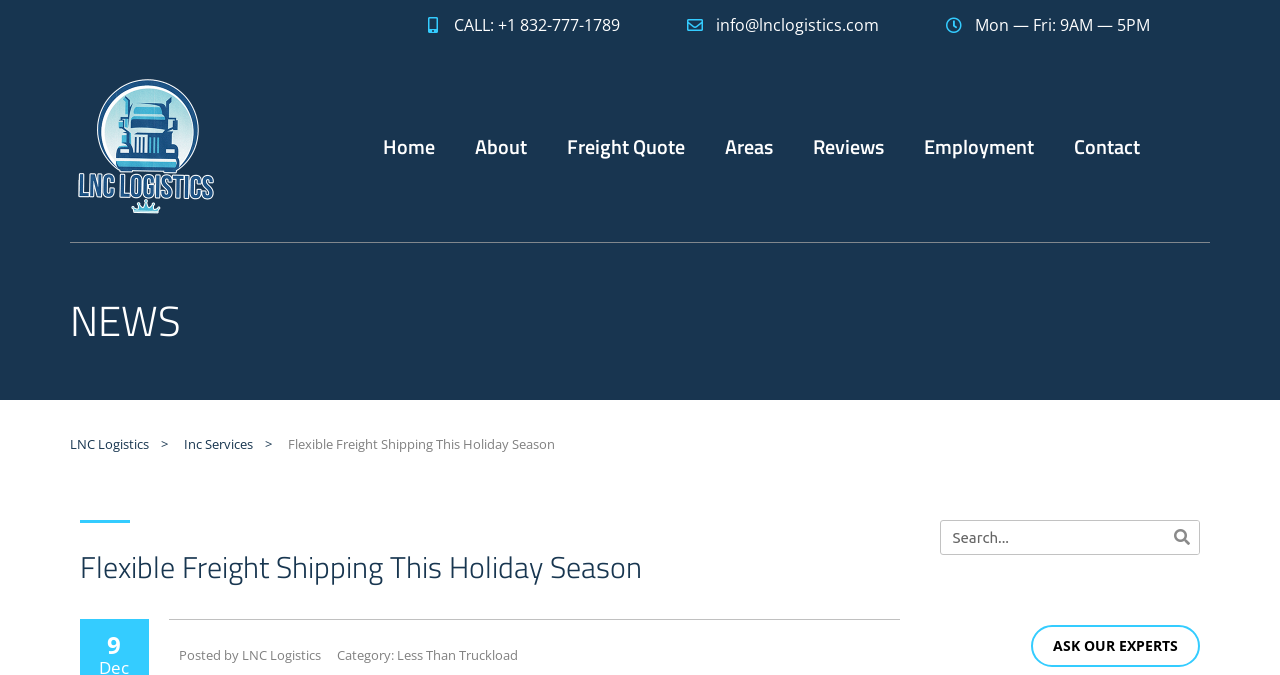Answer the question with a brief word or phrase:
What is the phone number to call for freight delivery needs?

832-777-1789